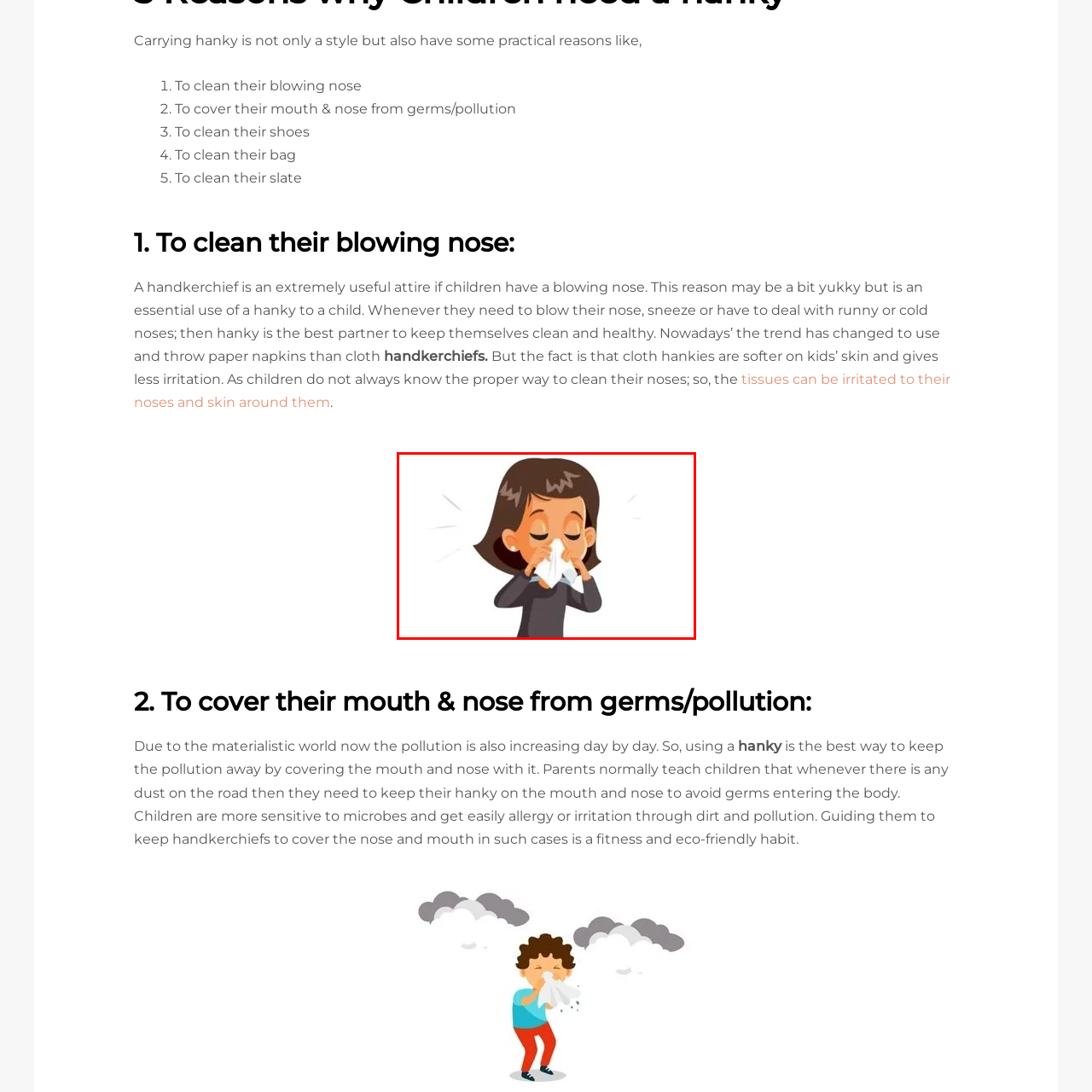What is the educational context of using handkerchiefs?
Focus on the part of the image marked with a red bounding box and deliver an in-depth answer grounded in the visual elements you observe.

The illustration reinforces the idea that cloth handkerchiefs are a gentle option for kids, offering comfort while addressing common childhood situations like sneezing or a cold, which is an educational context of using handkerchiefs not only in terms of style but also for useful, health-related reasons.